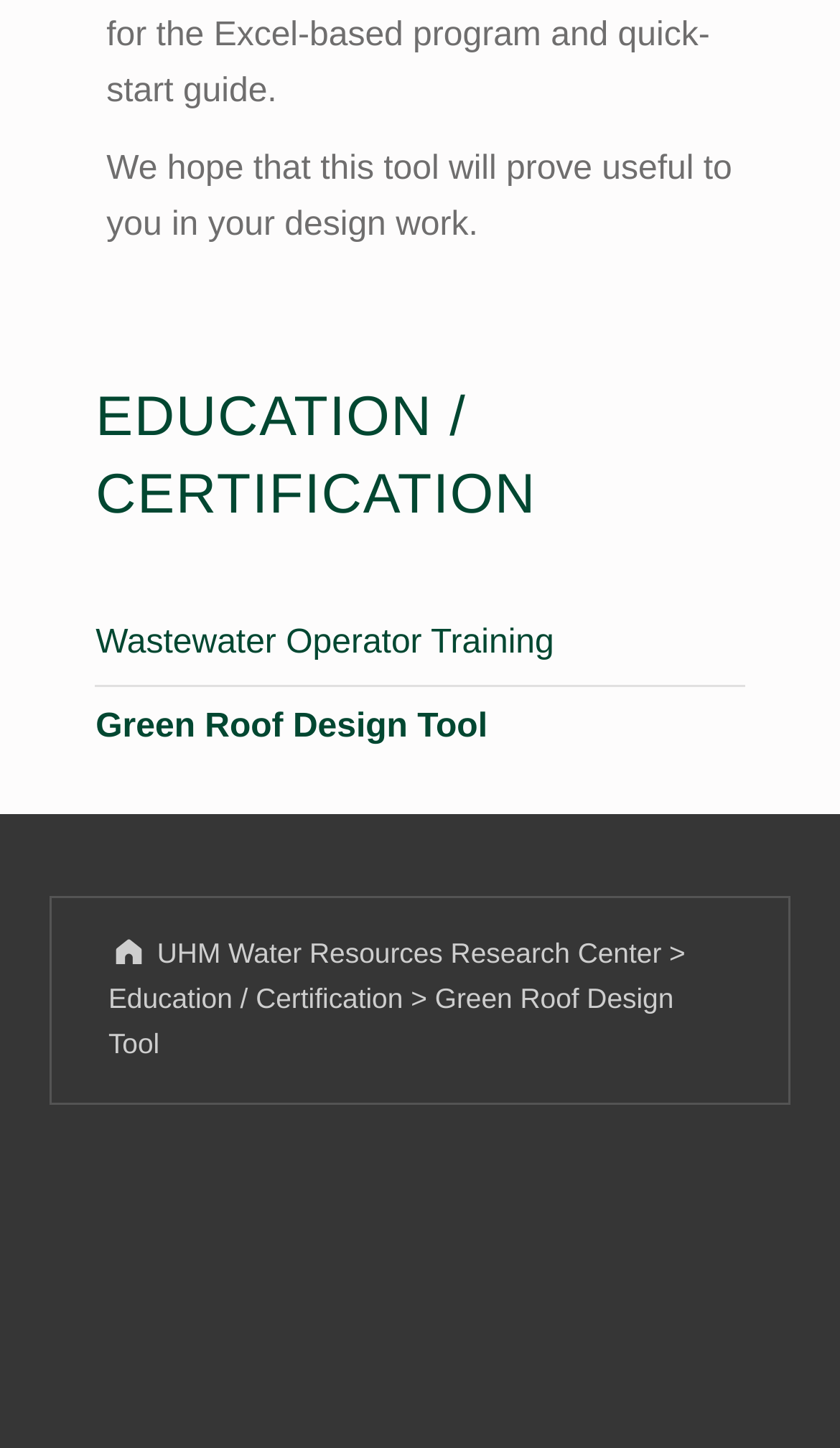What is the purpose of the Green Roof Design Tool?
Provide a detailed answer to the question, using the image to inform your response.

Based on the text 'We hope that this tool will prove useful to you in your design work.' and the link 'Green Roof Design Tool', it can be inferred that the purpose of the Green Roof Design Tool is to assist in design work.